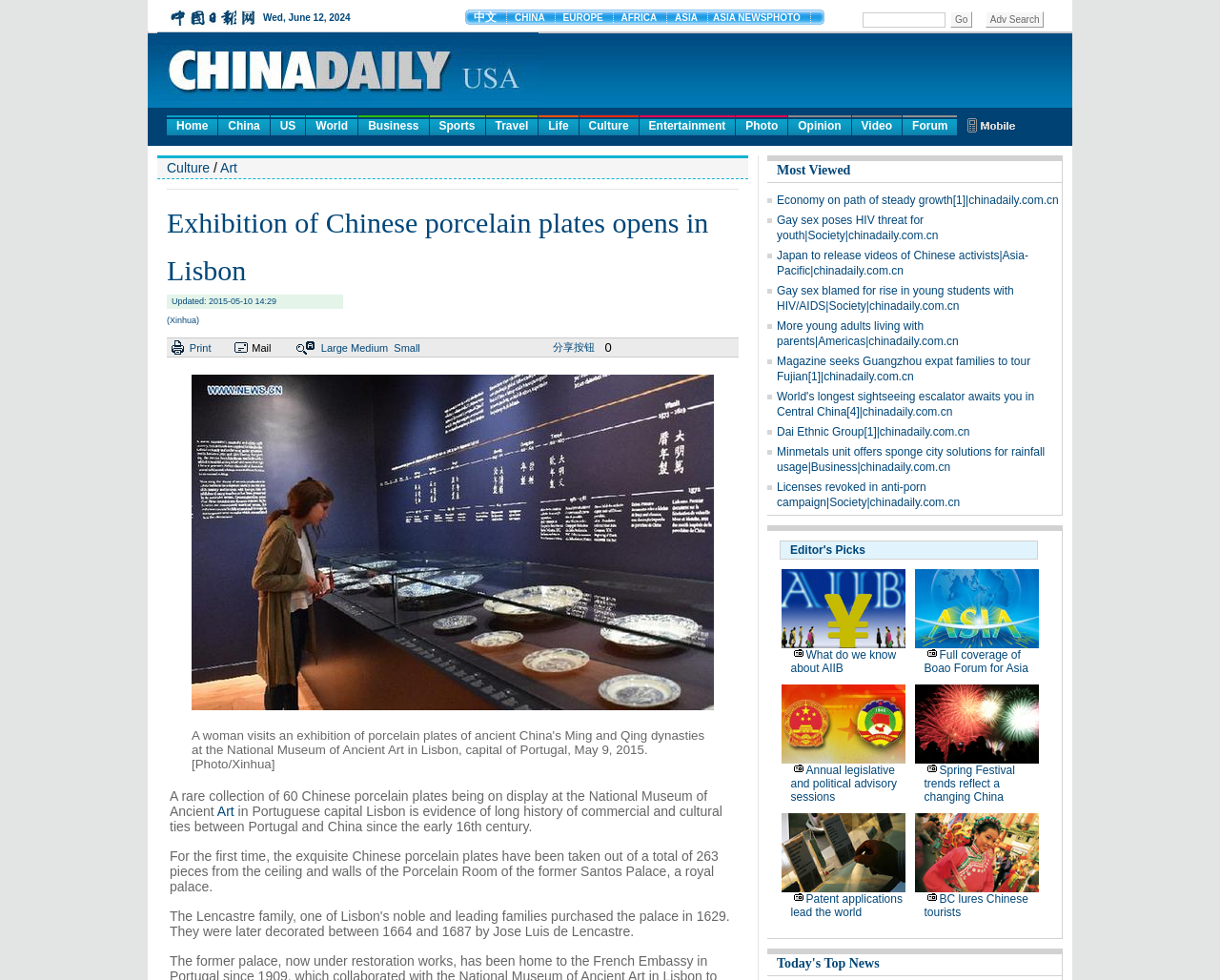What is the date when the photo was taken?
Refer to the image and give a detailed answer to the question.

The photo was taken on May 9, 2015, as indicated in the caption of the image.